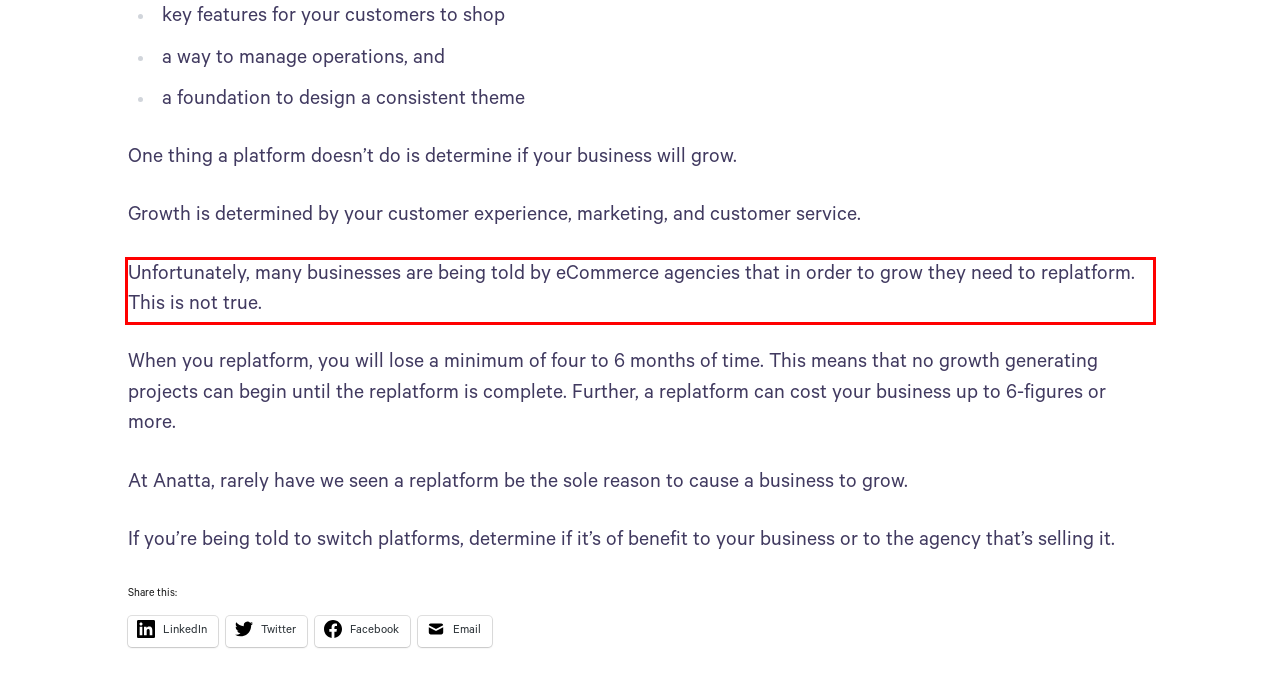Extract and provide the text found inside the red rectangle in the screenshot of the webpage.

Unfortunately, many businesses are being told by eCommerce agencies that in order to grow they need to replatform. This is not true.